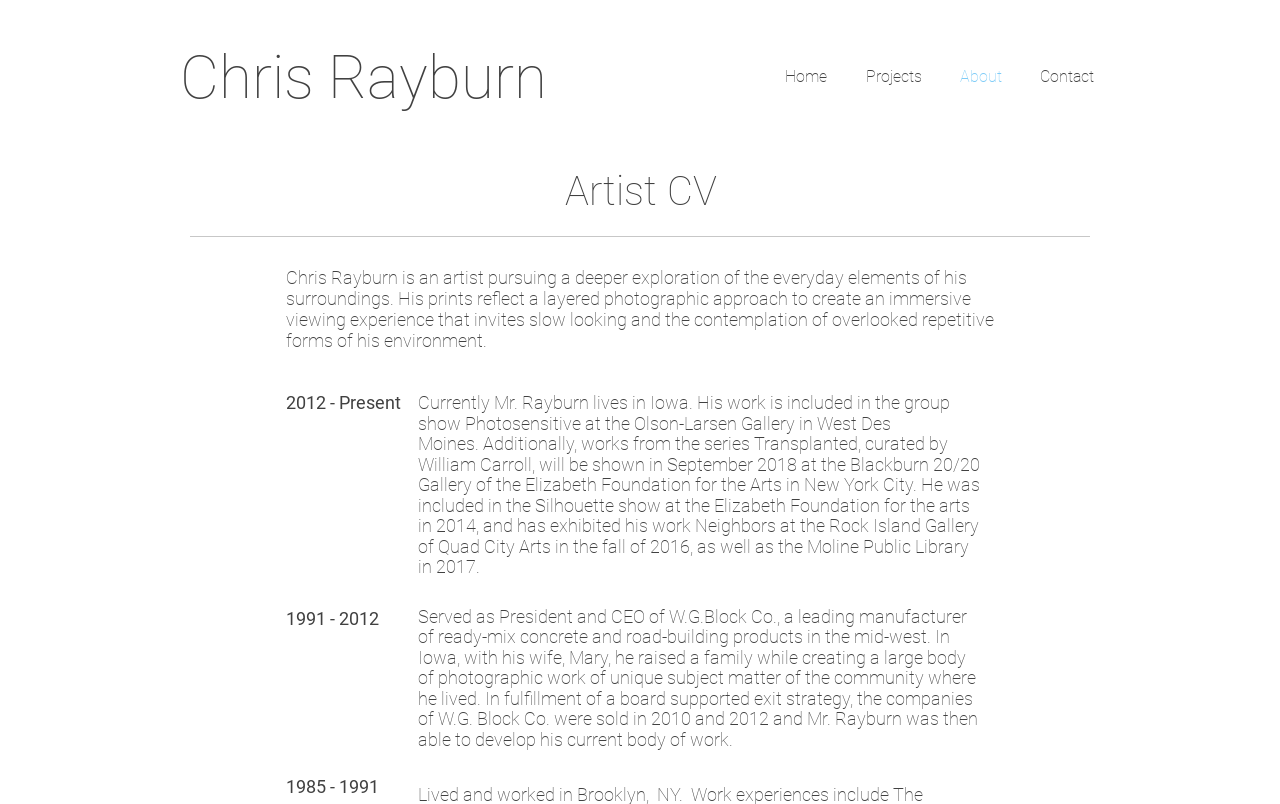What was Chris Rayburn's previous occupation?
Provide an in-depth answer to the question, covering all aspects.

Based on the webpage, Chris Rayburn served as President and CEO of W.G.Block Co., a leading manufacturer of ready-mix concrete and road-building products in the mid-west, before pursuing his artistic career.